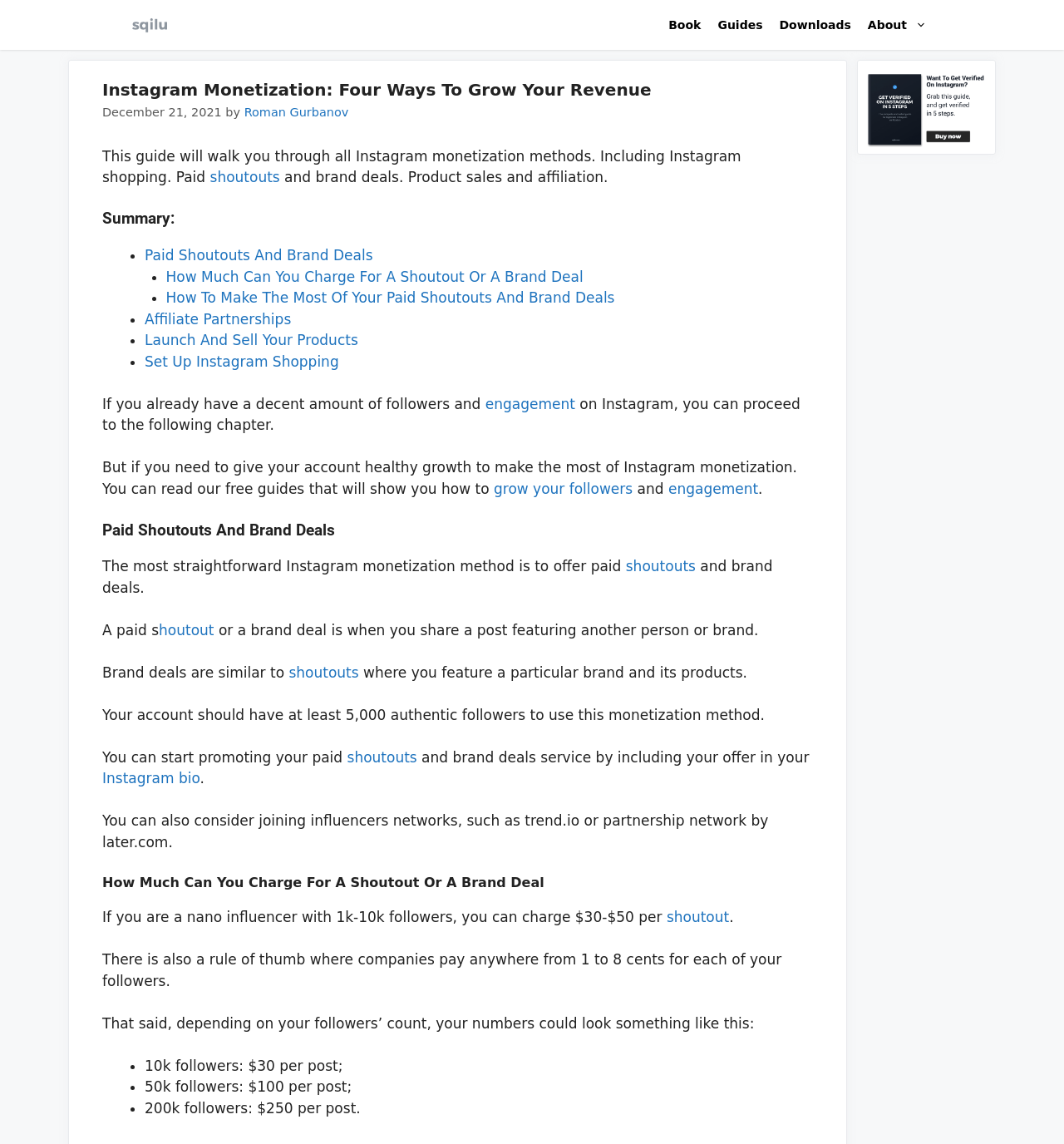Give a detailed overview of the webpage's appearance and contents.

This webpage is about Instagram monetization methods, specifically focusing on four ways to grow revenue. At the top, there is a navigation bar with links to "Book", "Guides", "Downloads", and "About". Below the navigation bar, there is a header section with the title "Instagram Monetization: Four Ways To Grow Your Revenue" and a timestamp "December 21, 2021" by Roman Gurbanov.

The main content is divided into sections, starting with a summary that lists four monetization methods: Paid Shoutouts And Brand Deals, Affiliate Partnerships, Launch And Sell Your Products, and Set Up Instagram Shopping. 

The first section, "Paid Shoutouts And Brand Deals", explains that this method involves offering paid shoutouts and brand deals, where you share a post featuring another person or brand. The section also provides guidance on how to promote this service and how much to charge based on the number of followers.

The second section, "How Much Can You Charge For A Shoutout Or A Brand Deal", discusses the pricing for shoutouts and brand deals, providing a rule of thumb and examples of pricing based on the number of followers.

To the right of the main content, there is a complementary section with a figure and a link to "Get-Verified-On-Instagram-sqilu-min3". At the very bottom of the page, there is a button, but its purpose is not specified.

Throughout the page, there are various links to other resources, such as guides on growing followers and engagement, and affiliate partnerships. The overall structure of the page is organized and easy to follow, with clear headings and concise text.